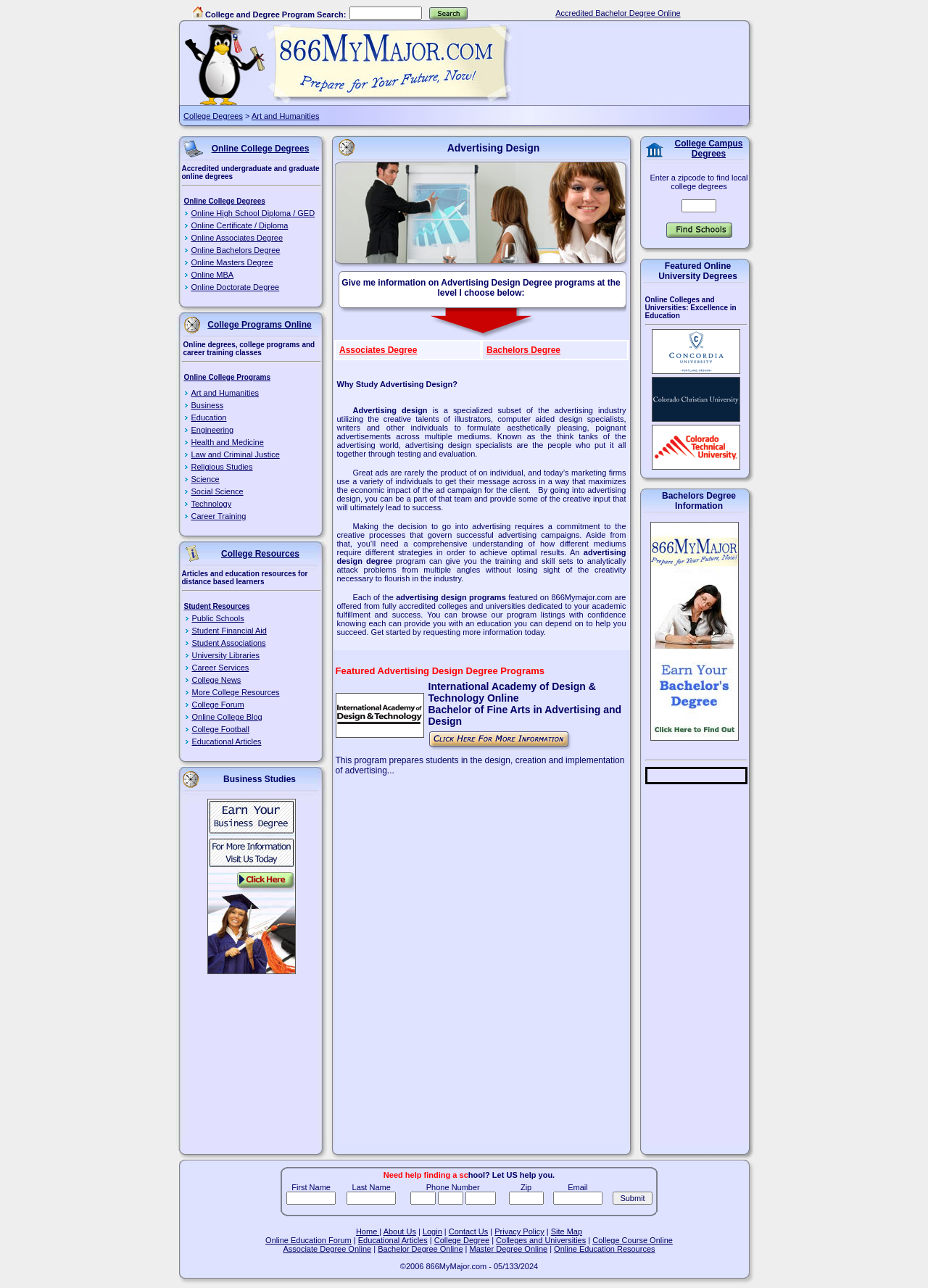Determine the bounding box coordinates of the region to click in order to accomplish the following instruction: "Explore International Academy of Design & Technology Online Bachelor of Fine Arts in Advertising and Design". Provide the coordinates as four float numbers between 0 and 1, specifically [left, top, right, bottom].

[0.361, 0.567, 0.457, 0.574]